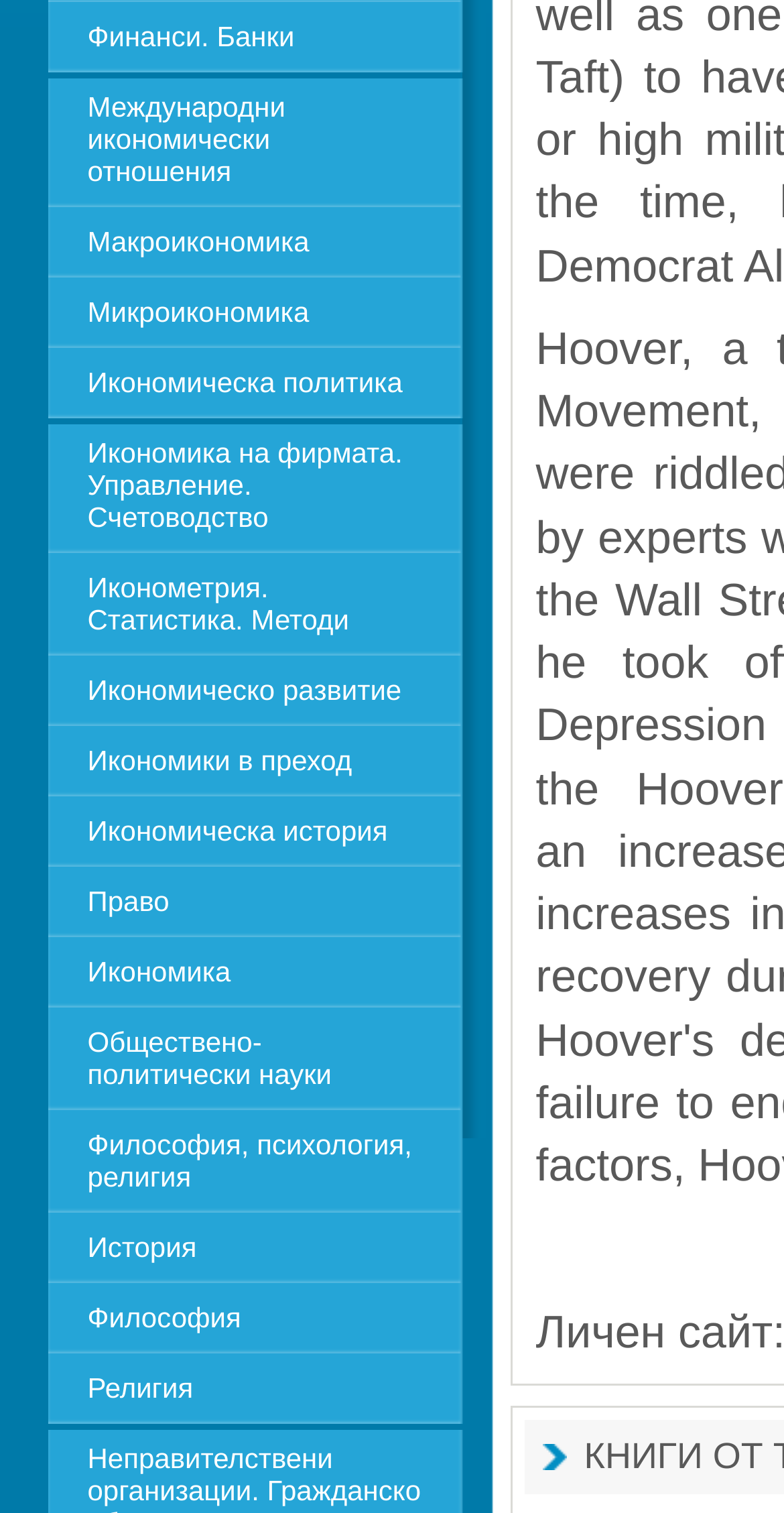Provide the bounding box coordinates of the section that needs to be clicked to accomplish the following instruction: "Toggle Dark Mode."

None